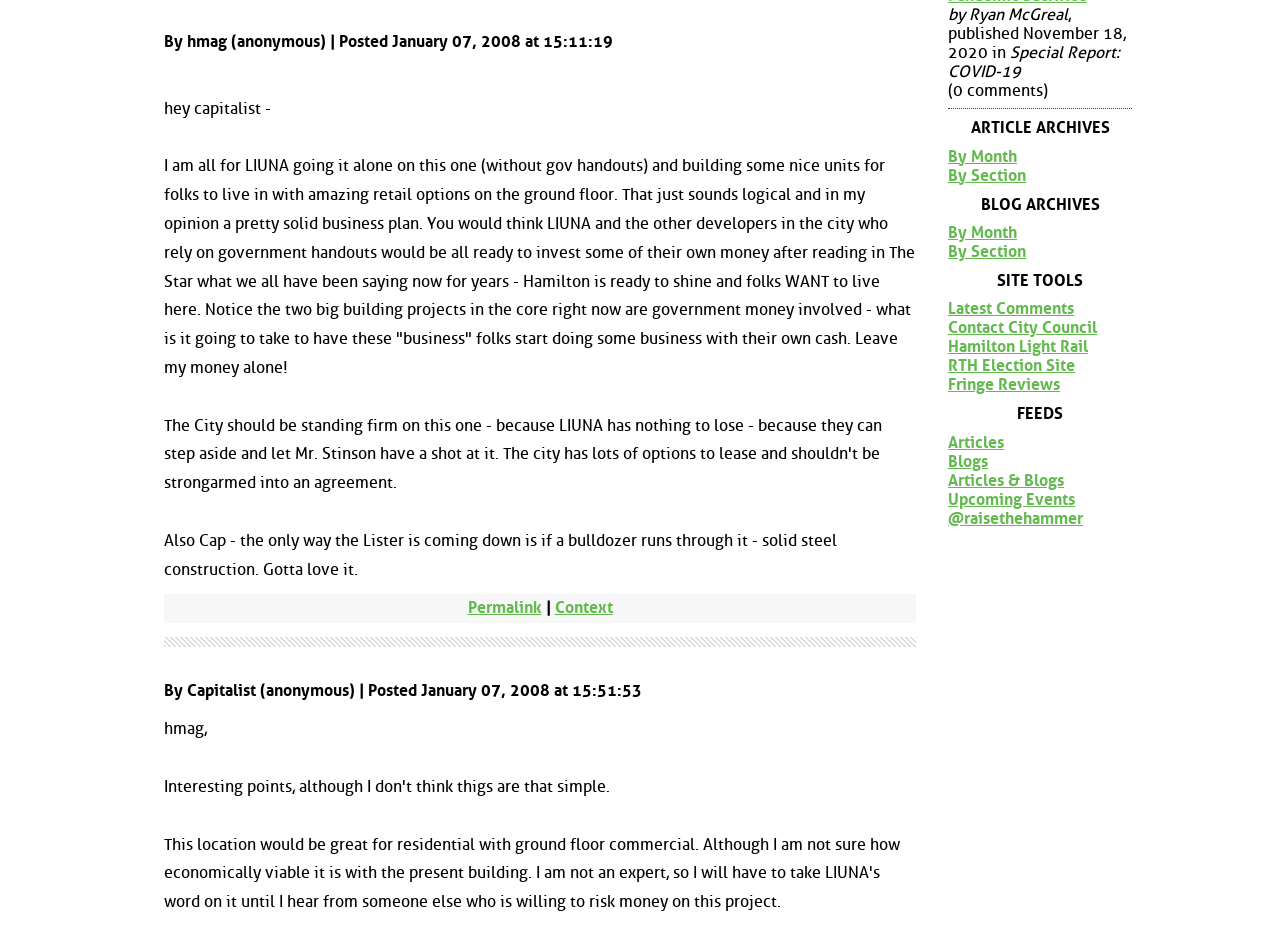Please identify the bounding box coordinates of the element's region that I should click in order to complete the following instruction: "View the 'Context'". The bounding box coordinates consist of four float numbers between 0 and 1, i.e., [left, top, right, bottom].

[0.433, 0.635, 0.479, 0.656]